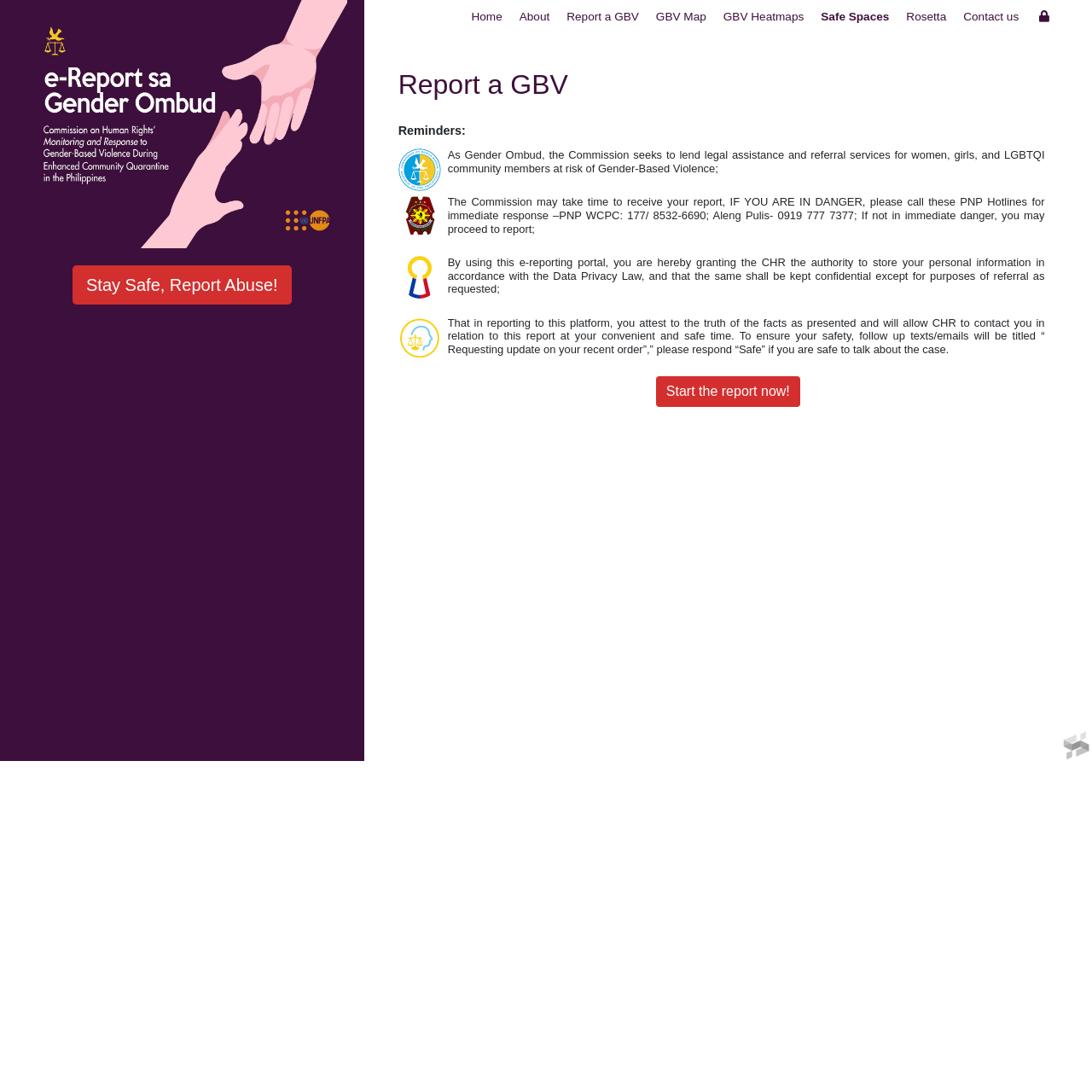Find the bounding box coordinates for the area that should be clicked to accomplish the instruction: "Go to the 'Report a GBV' page".

[0.511, 0.002, 0.593, 0.029]